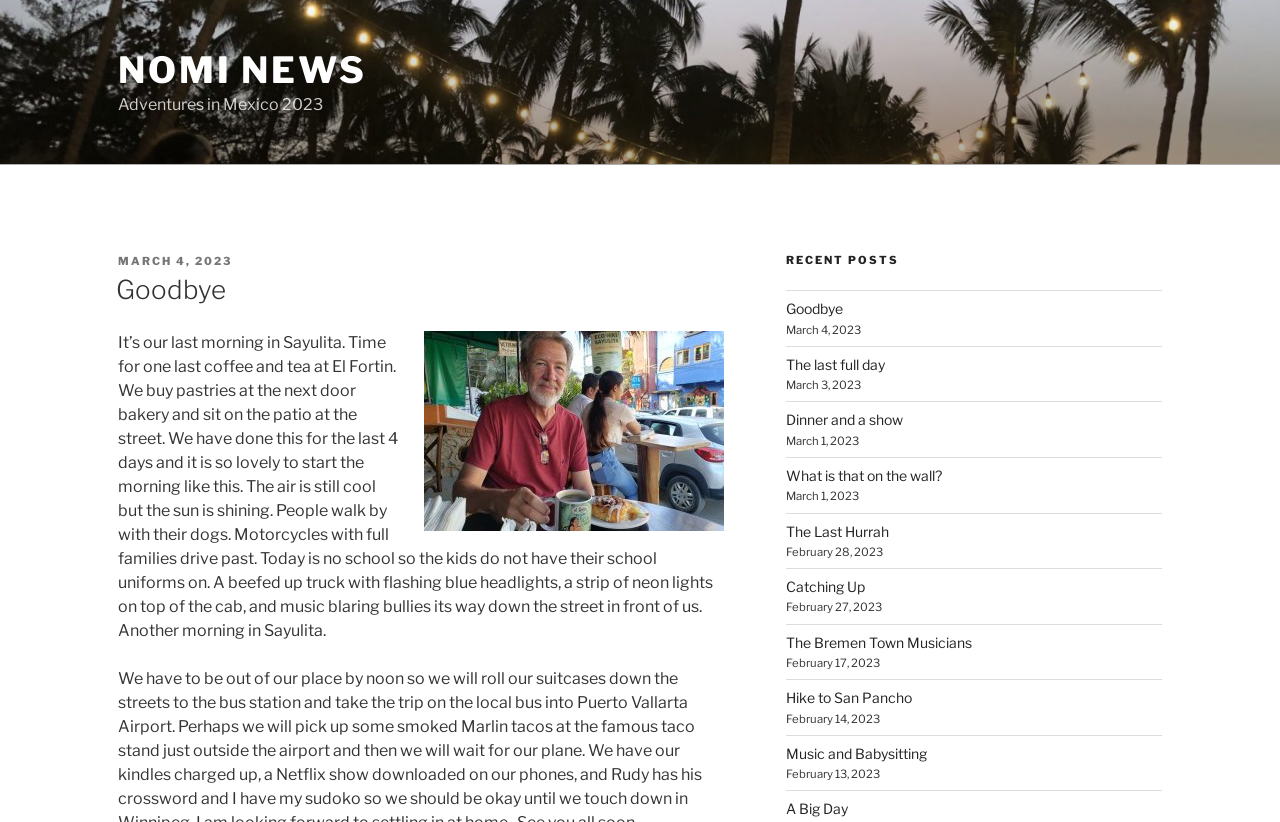What is the date of the post 'The last full day'?
Please use the visual content to give a single word or phrase answer.

March 3, 2023